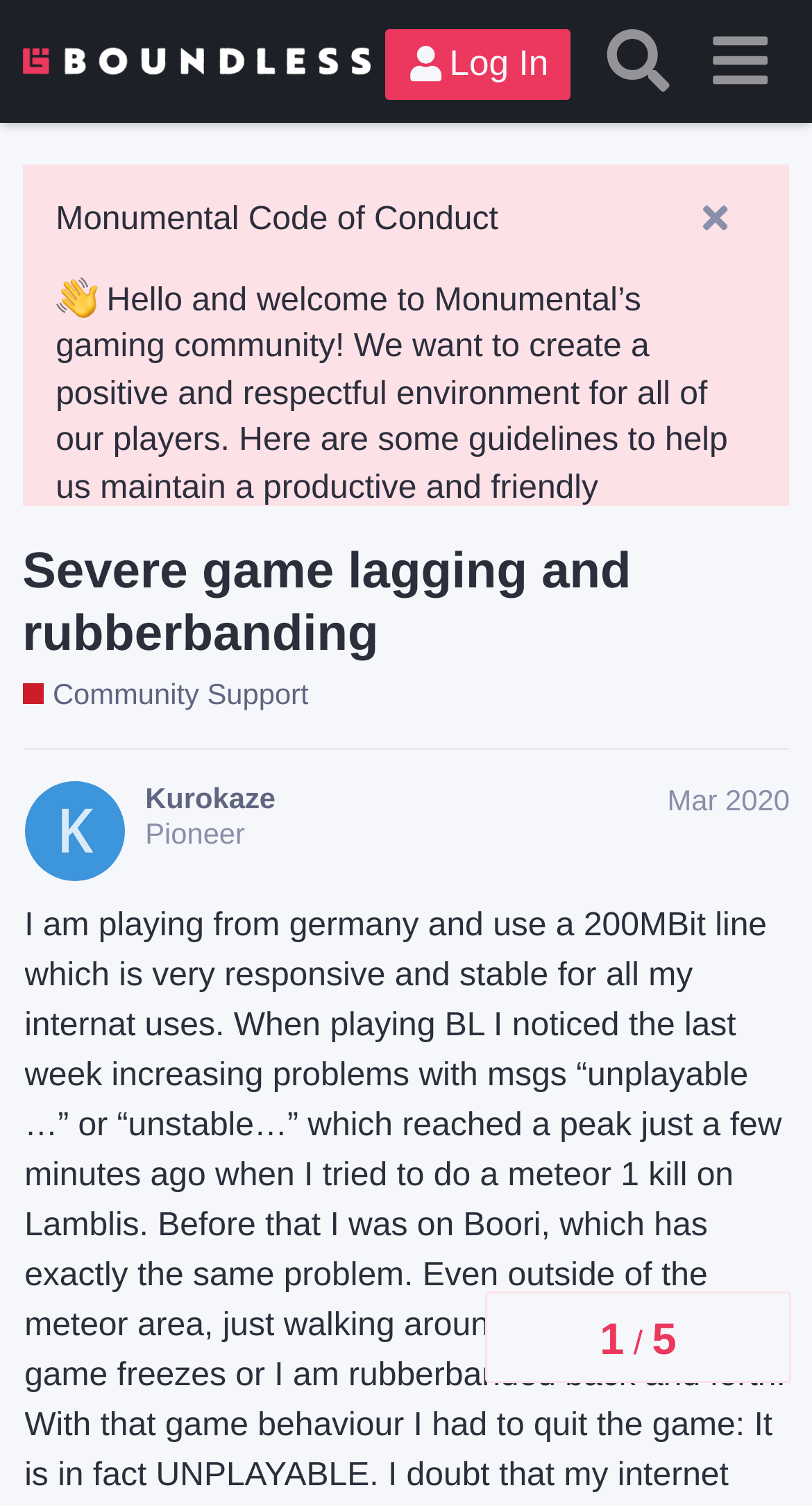Give a complete and precise description of the webpage's appearance.

This webpage appears to be a community support forum, specifically a thread discussing "Severe game lagging and rubberbanding" in a game called Boundless. 

At the top of the page, there is a header section with a link to the "Boundless Community" and buttons for logging in and searching. To the right of these buttons, there is a menu button and another button with an image. 

Below the header section, there is a section with a title "Monumental Code of Conduct" that outlines the community guidelines for respectful and constructive communication. This section includes several images of emoticons and icons, such as a waving hand, a handshake, and a speech balloon, which add a friendly and approachable tone to the text. 

The main content of the page is a thread discussing the issue of game lagging and rubberbanding. The thread title is "Severe game lagging and rubberbanding" and is located below the community guidelines section. There are links to the thread title and a "Community Support" section, which has a note indicating that this area is for players helping players only. 

To the right of the thread title, there is a navigation section that shows the topic progress, with headings indicating the number of pages in the thread. 

Further down the page, there is a post from a user named "Kurokaze Pioneer" dated March 25, 2020, which is likely the start of the thread discussion.